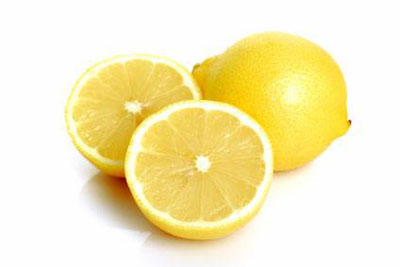Please reply to the following question using a single word or phrase: 
What is the benefit of lemons in skincare?

Rejuvenating the skin